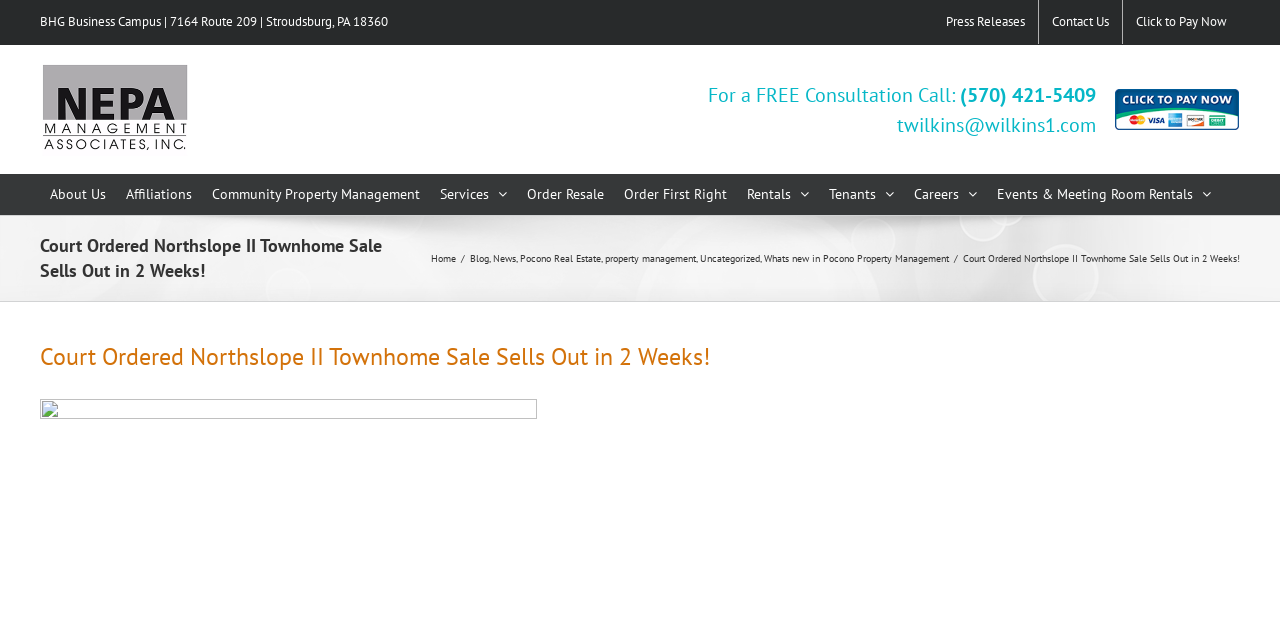Please determine the heading text of this webpage.

Court Ordered Northslope II Townhome Sale Sells Out in 2 Weeks!